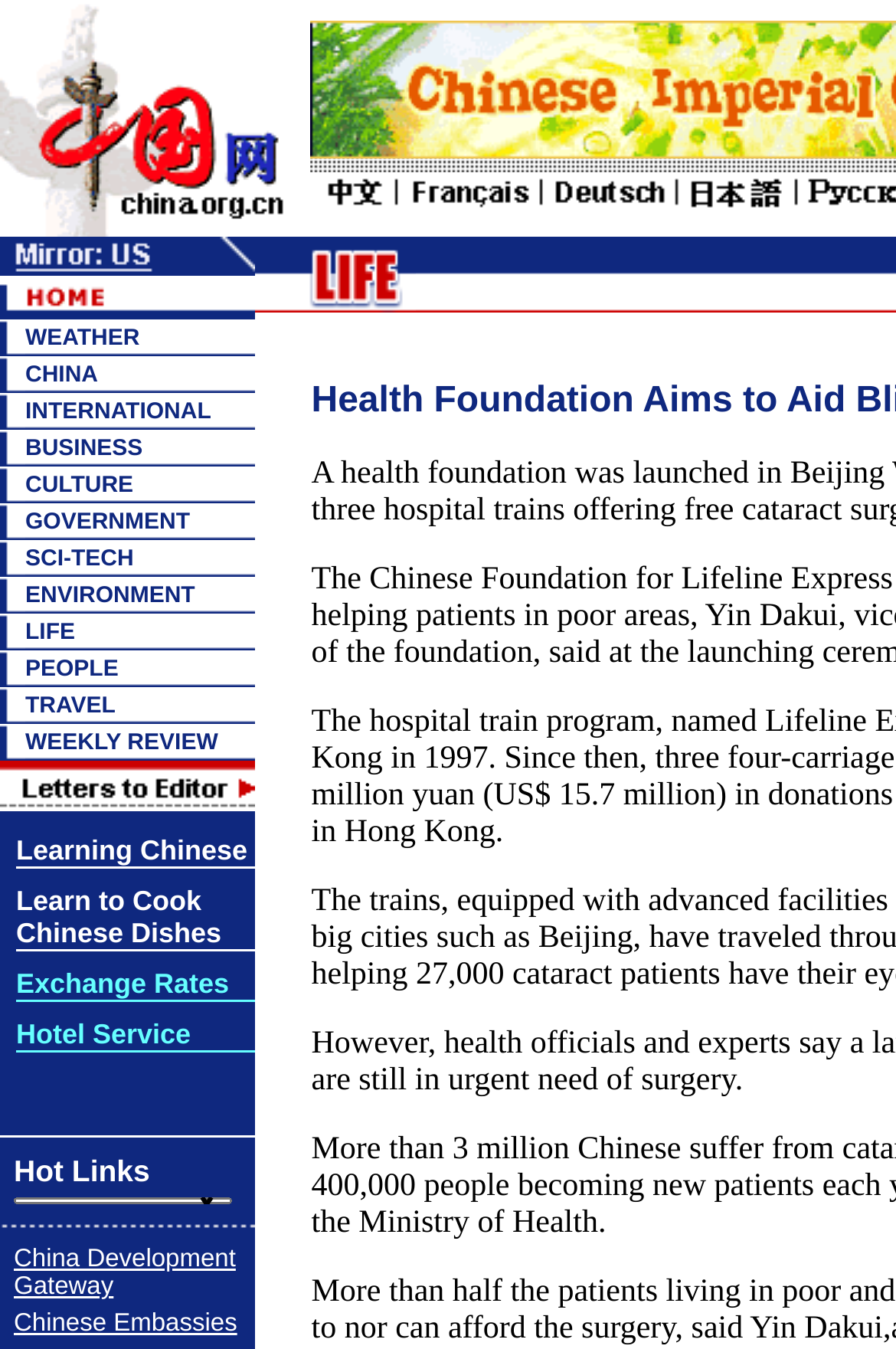Determine the bounding box for the UI element that matches this description: "Learn to Cook Chinese Dishes".

[0.018, 0.661, 0.247, 0.704]